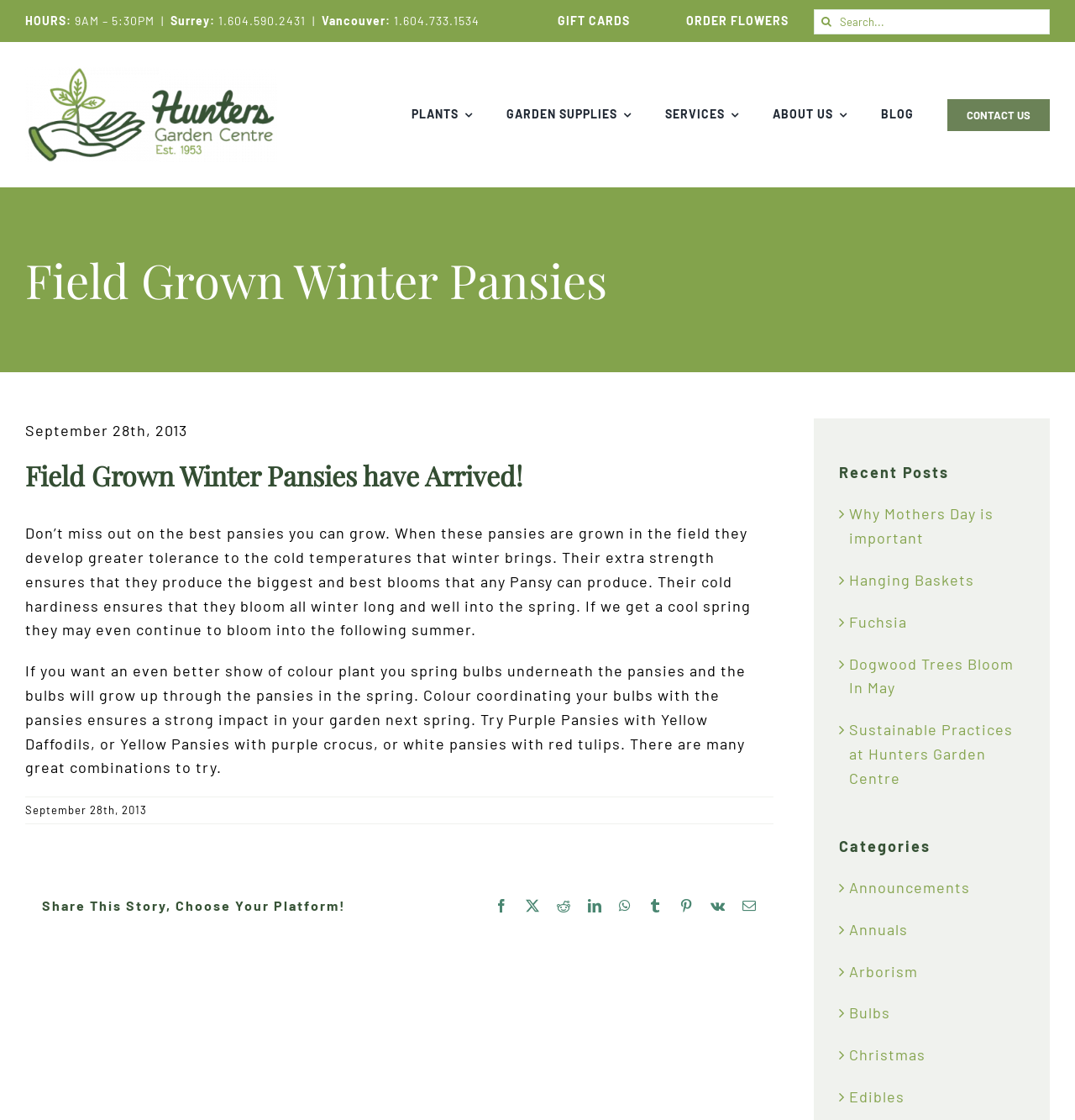Please locate the bounding box coordinates of the element's region that needs to be clicked to follow the instruction: "View map of Surrey location". The bounding box coordinates should be provided as four float numbers between 0 and 1, i.e., [left, top, right, bottom].

[0.618, 0.735, 0.678, 0.748]